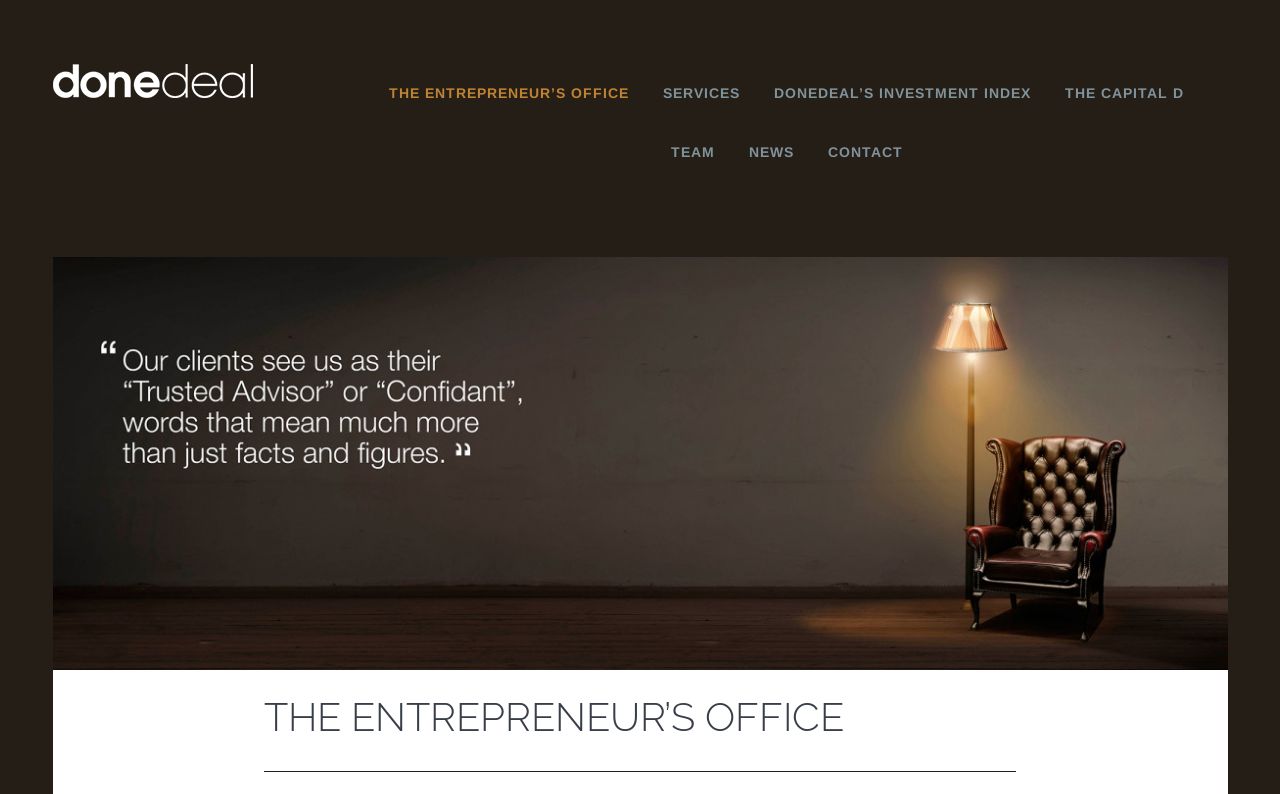What is the name of the company?
Provide a one-word or short-phrase answer based on the image.

donedeal